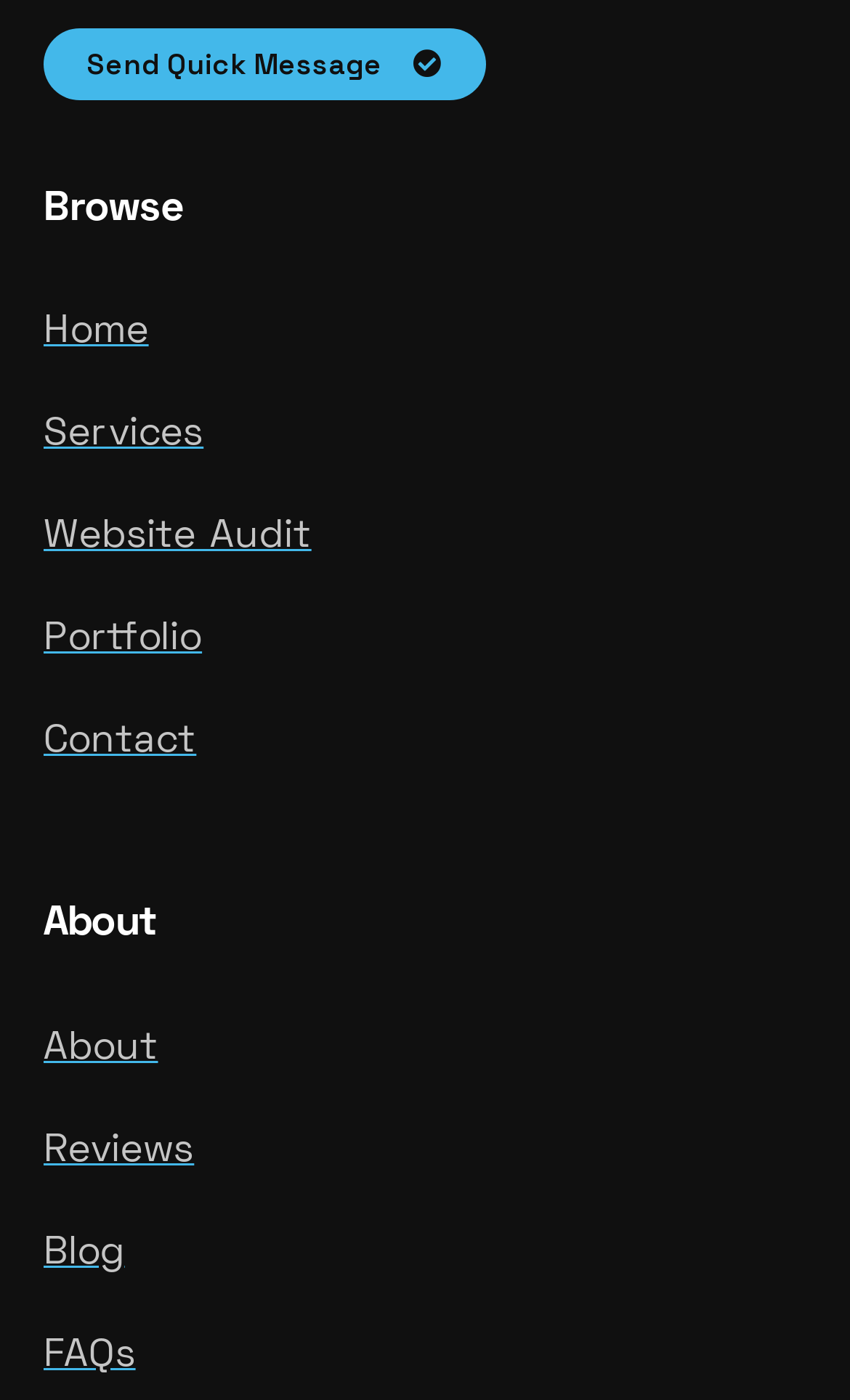Determine the bounding box coordinates for the element that should be clicked to follow this instruction: "Check the website audit". The coordinates should be given as four float numbers between 0 and 1, in the format [left, top, right, bottom].

[0.051, 0.363, 0.949, 0.405]